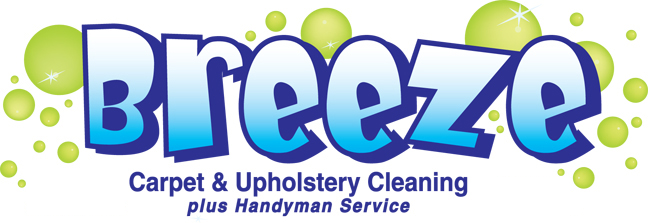Generate a detailed caption that describes the image.

The image features a vibrant and playful logo for "Breeze Carpet & Upholstery Cleaning," prominently displaying the word "Breeze" in large, colorful letters. The letters are styled with a gradient of blue shades, creating a sense of freshness and vitality. Below "Breeze," in a smaller yet clearly defined font, are the words "Carpet & Upholstery Cleaning," emphasizing the services provided. Additionally, the logo mentions "plus Handyman Service," indicating a broader range of offerings. The background includes light green bubbles, enhancing the logo's lively and approachable aesthetic, suggesting a clean and inviting atmosphere associated with their cleaning services.